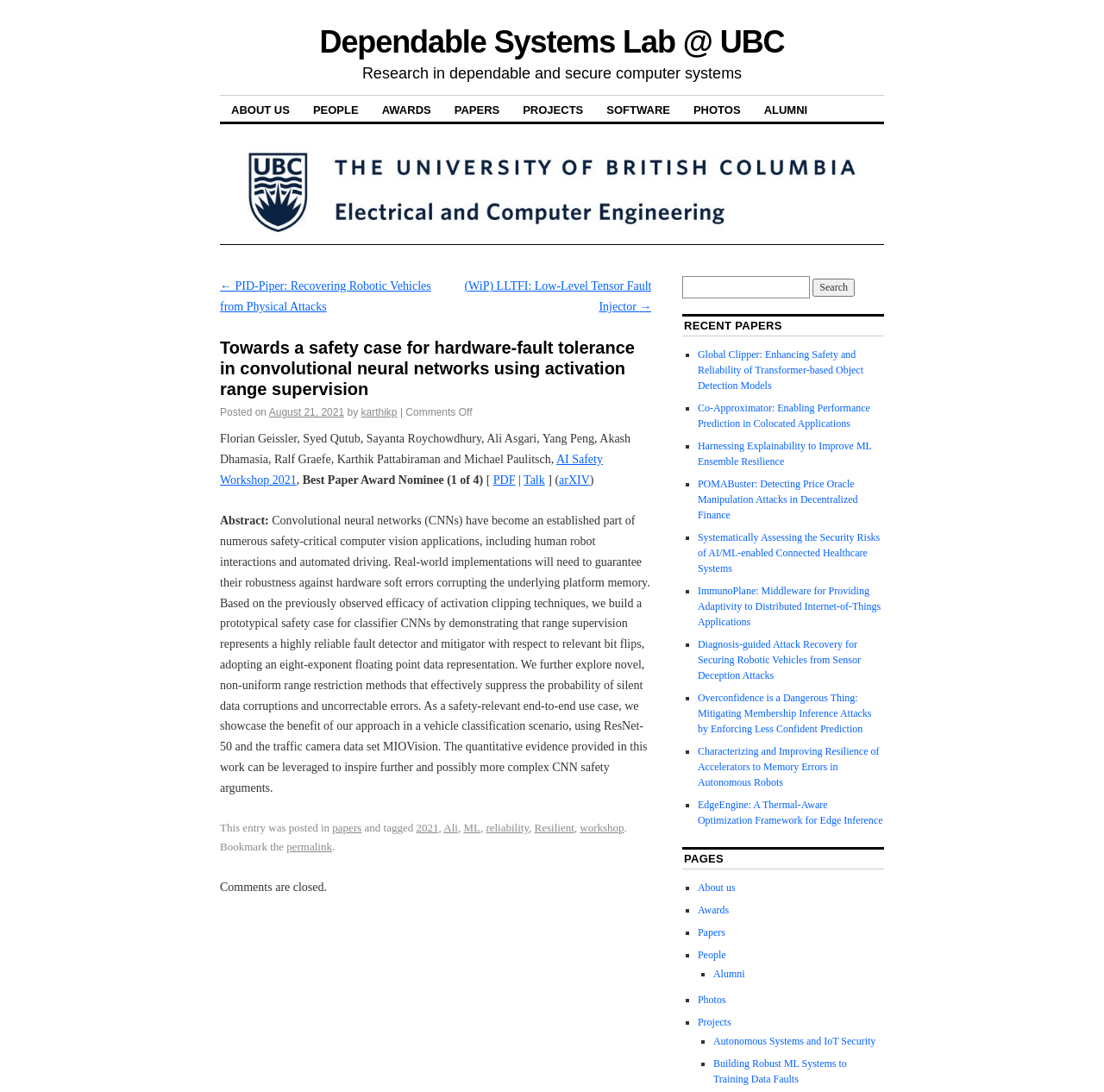Predict the bounding box coordinates of the UI element that matches this description: "August 21, 2021". The coordinates should be in the format [left, top, right, bottom] with each value between 0 and 1.

[0.244, 0.372, 0.312, 0.383]